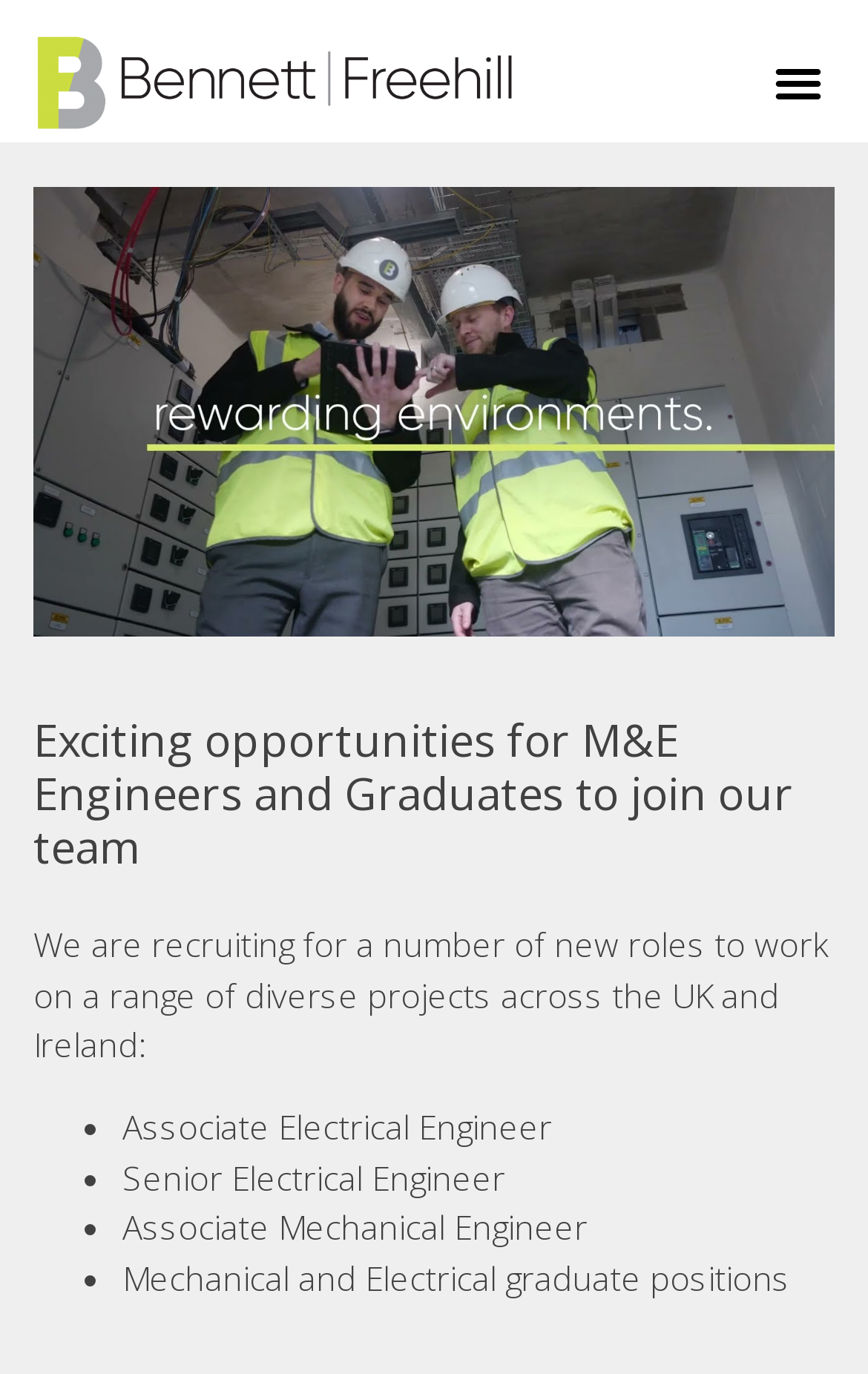Write an exhaustive caption that covers the webpage's main aspects.

The webpage appears to be a job recruitment page, specifically for M&E Engineers and Graduates. At the top left of the page, there is a link, and to the top right, there is a button labeled "Menu Toggle". Below the link, there is a heading that reads "Exciting opportunities for M&E Engineers and Graduates to join our team". 

Underneath the heading, there is a paragraph of text that states "We are recruiting for a number of new roles to work on a range of diverse projects across the UK and Ireland:". 

Below this paragraph, there is a list of job positions, each preceded by a bullet point. The job positions listed are Associate Electrical Engineer, Senior Electrical Engineer, Associate Mechanical Engineer, and Mechanical and Electrical graduate positions. These job positions are listed in a vertical column, with each position directly below the previous one.